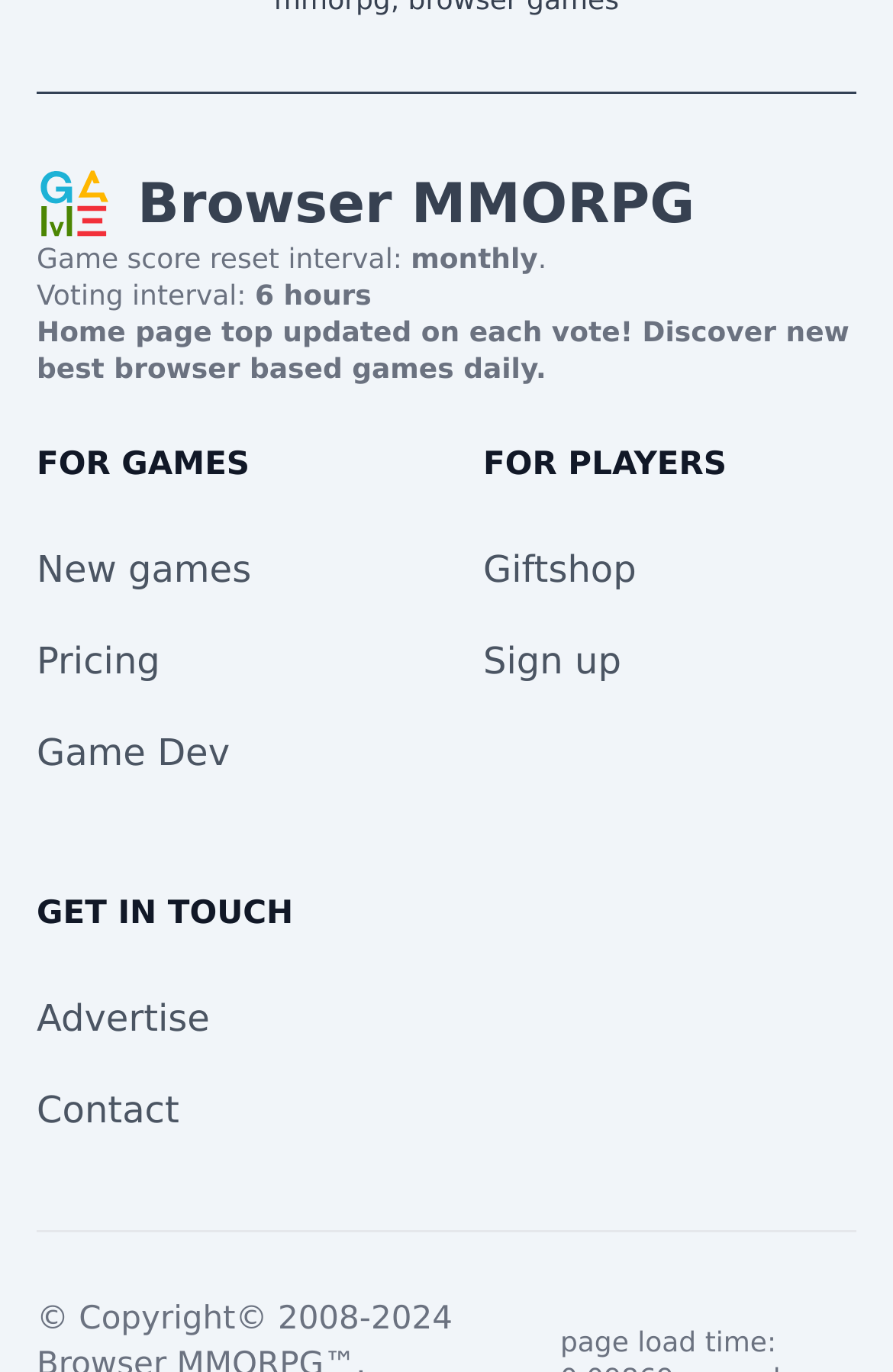From the webpage screenshot, predict the bounding box coordinates (top-left x, top-left y, bottom-right x, bottom-right y) for the UI element described here: Game Dev

[0.041, 0.533, 0.257, 0.564]